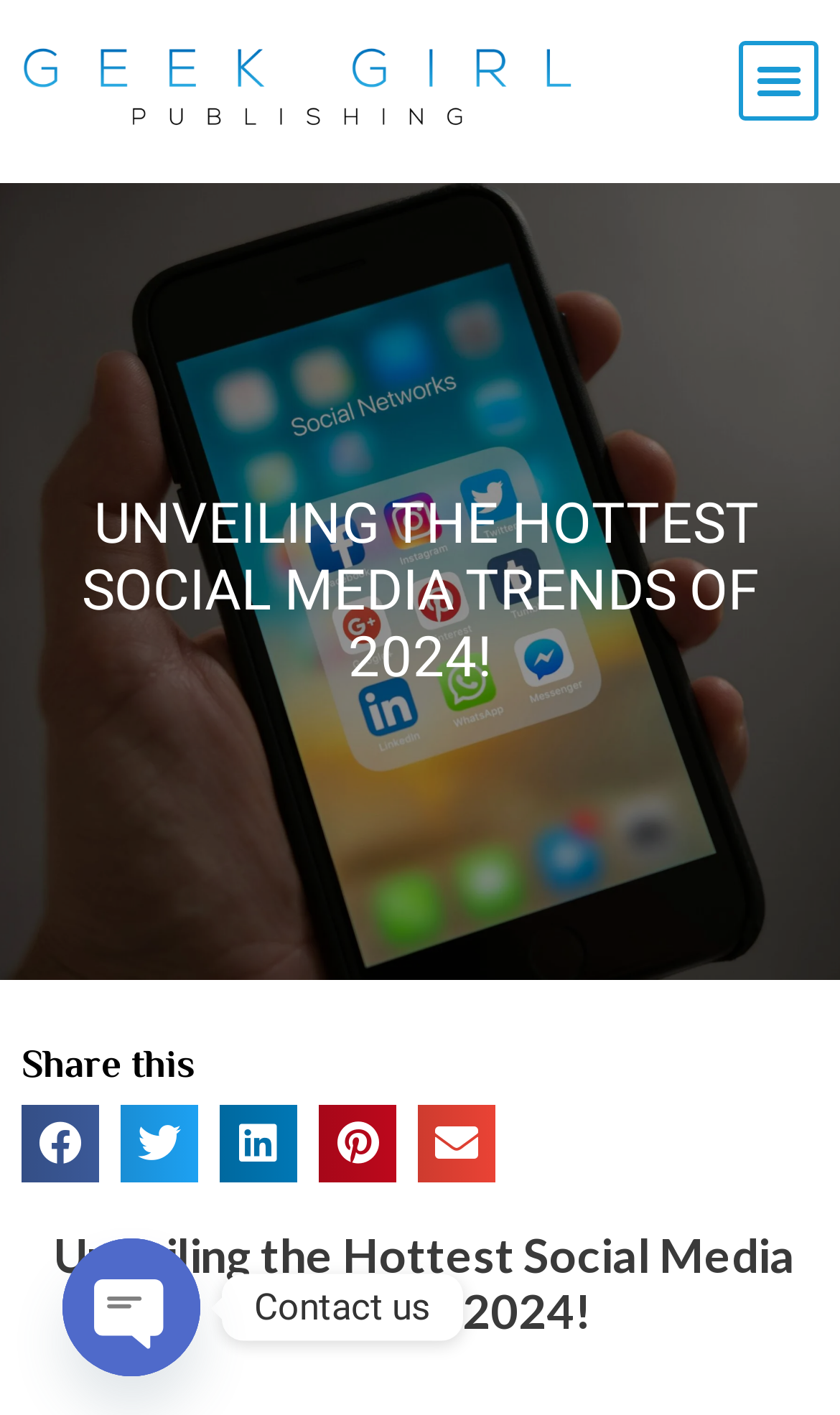Please give a short response to the question using one word or a phrase:
How many buttons are there for sharing on social media?

6